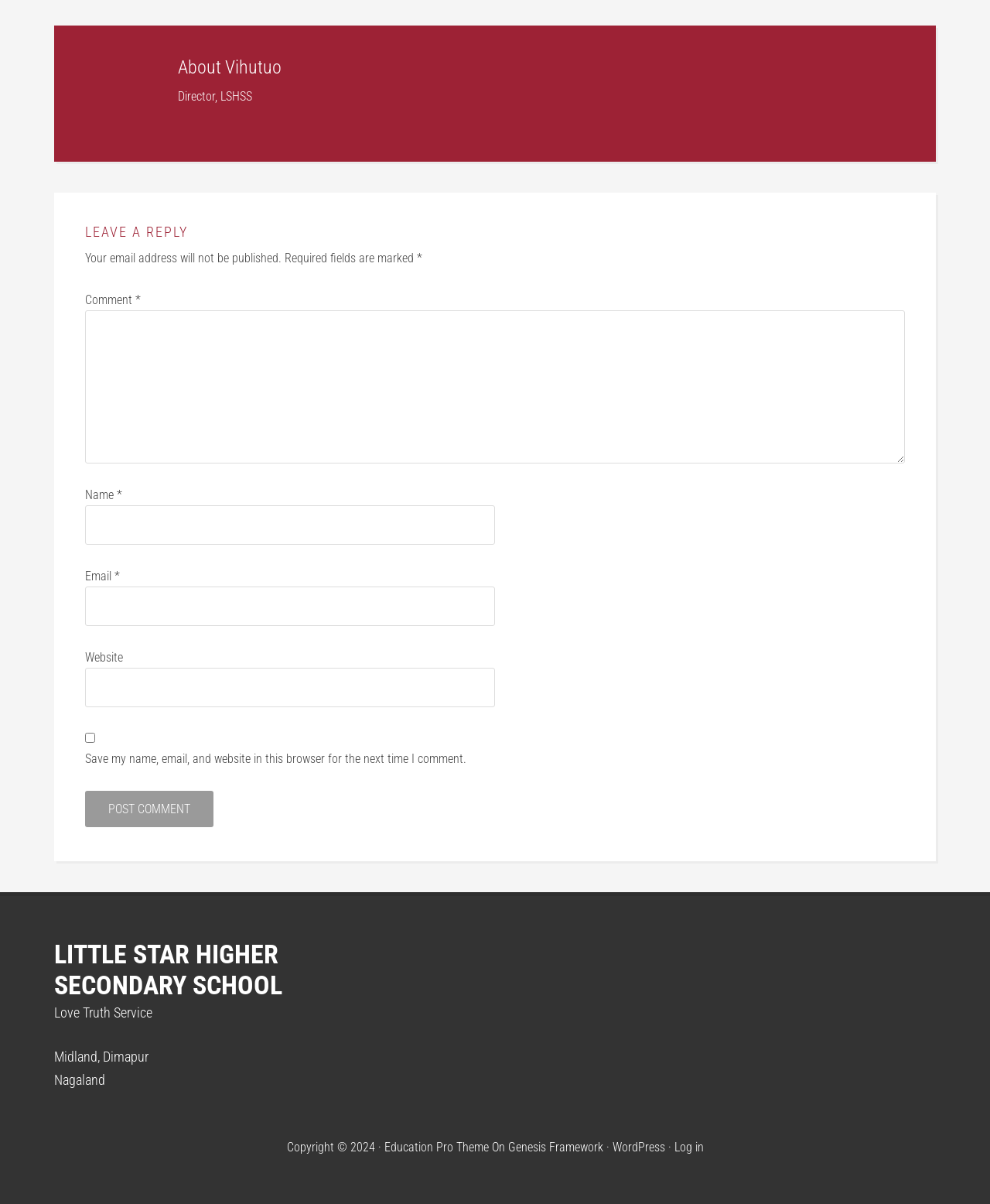Identify the bounding box coordinates of the region that should be clicked to execute the following instruction: "Enter email address".

None